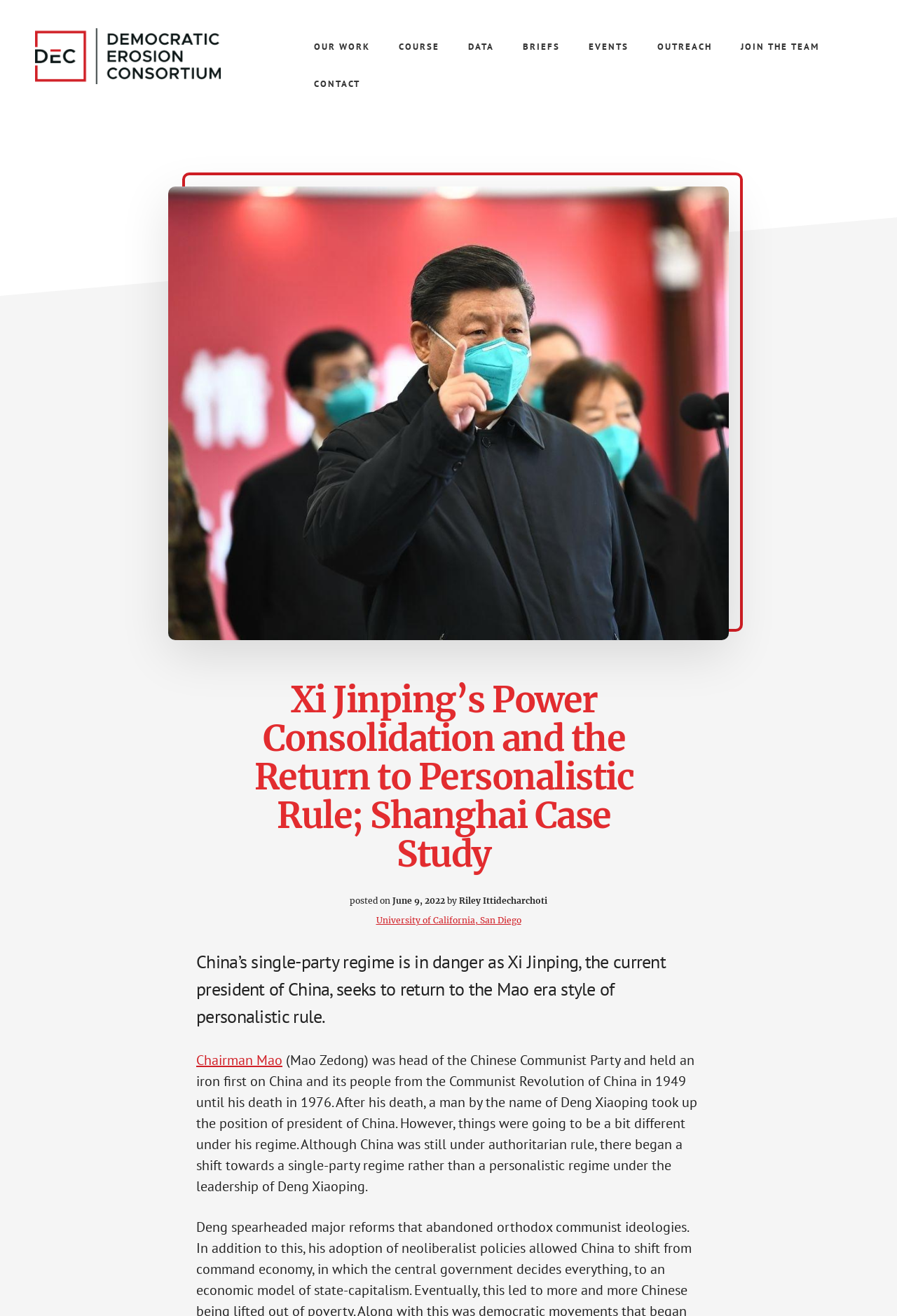What is the name of the research collaboration?
Based on the visual, give a brief answer using one word or a short phrase.

Democratic Erosion